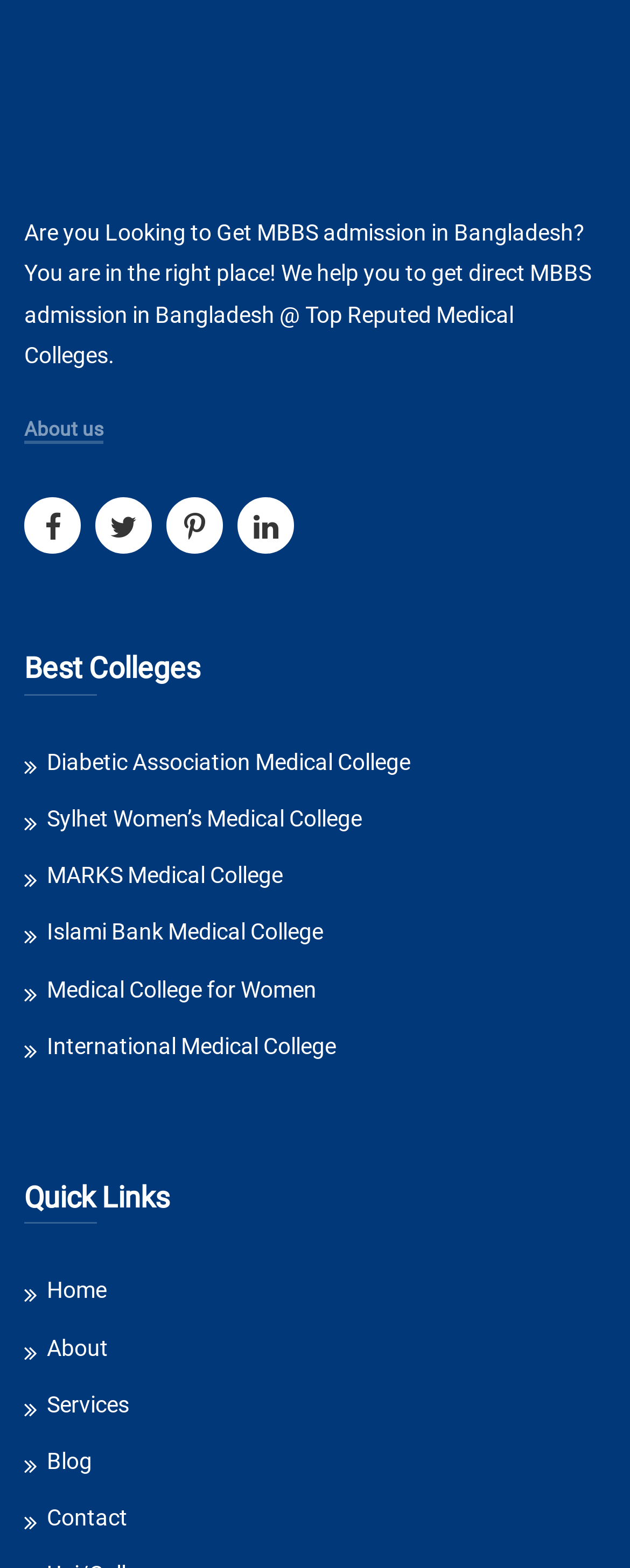Please specify the bounding box coordinates of the region to click in order to perform the following instruction: "Get MBBS admission in Bangladesh".

[0.038, 0.063, 0.546, 0.079]